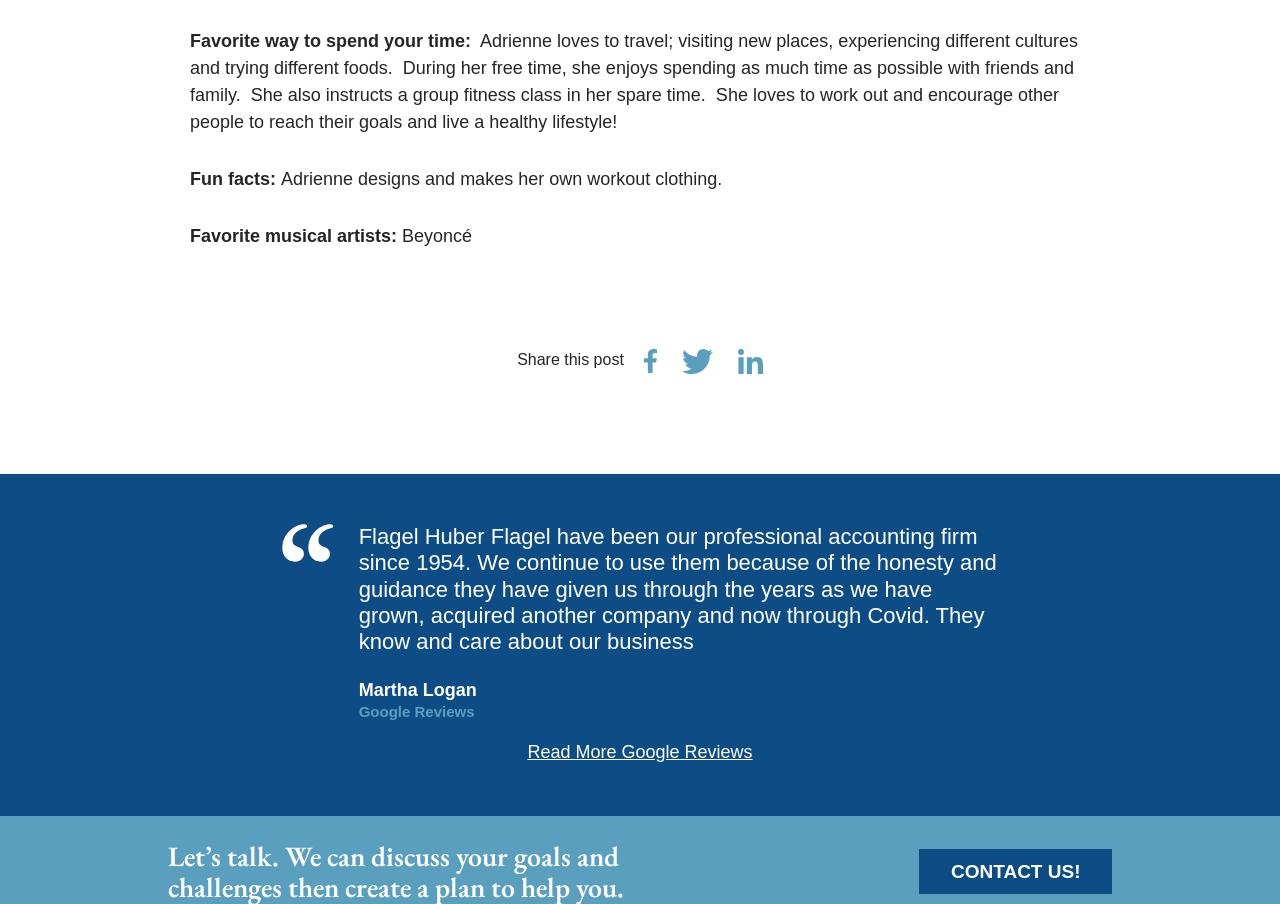Determine the bounding box coordinates for the HTML element mentioned in the following description: "Contact Us!". The coordinates should be a list of four floats ranging from 0 to 1, represented as [left, top, right, bottom].

[0.718, 0.939, 0.869, 0.989]